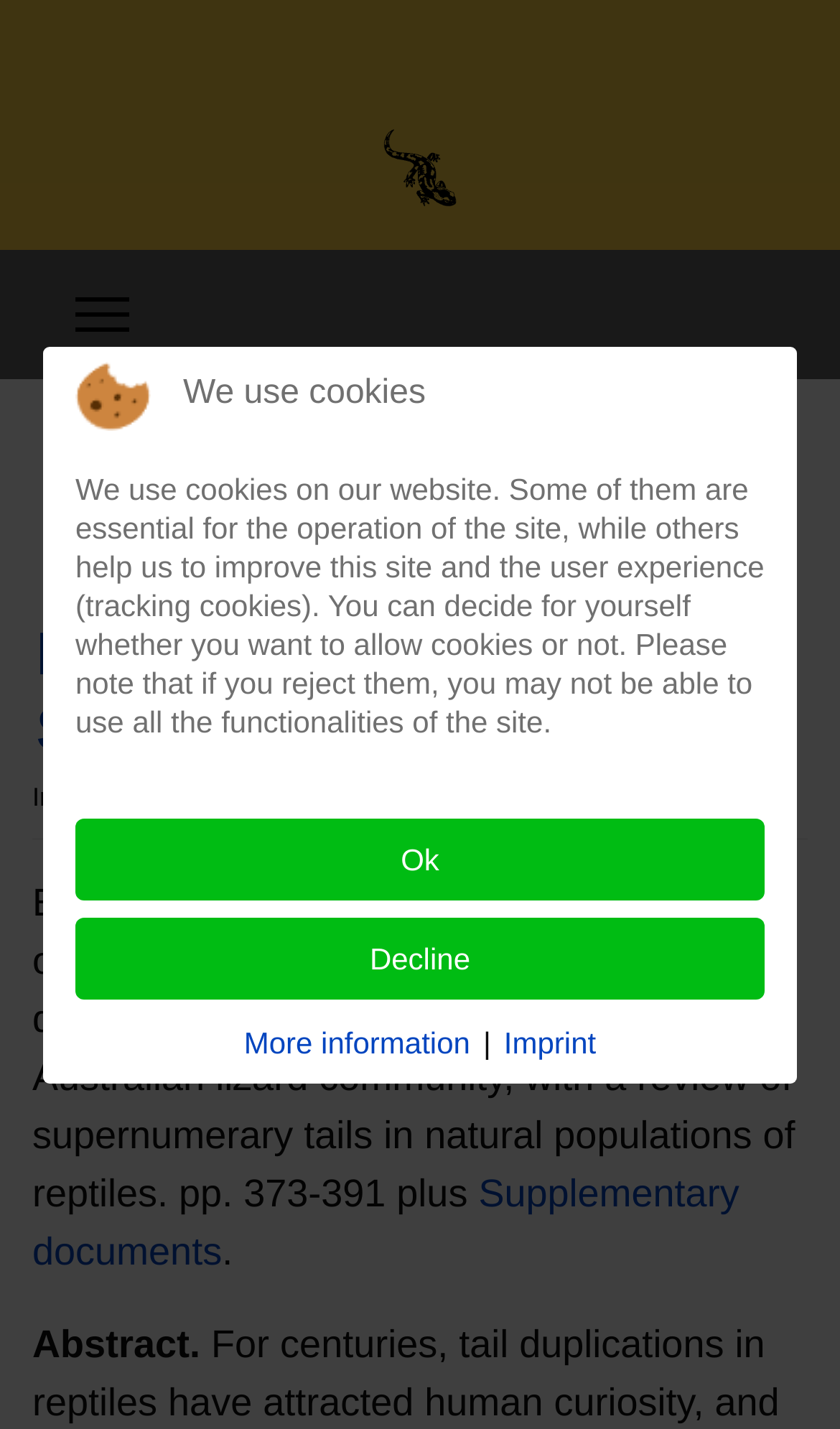What is the topic of the article?
Please use the image to provide an in-depth answer to the question.

The topic of the article can be inferred from the static text element that says 'Exceptional occurrences of double, triple and quintuple tails in an Australian lizard community, with a review of supernumerary tails in natural populations of reptiles.' This text is located near the top of the webpage and appears to be a summary of the article.